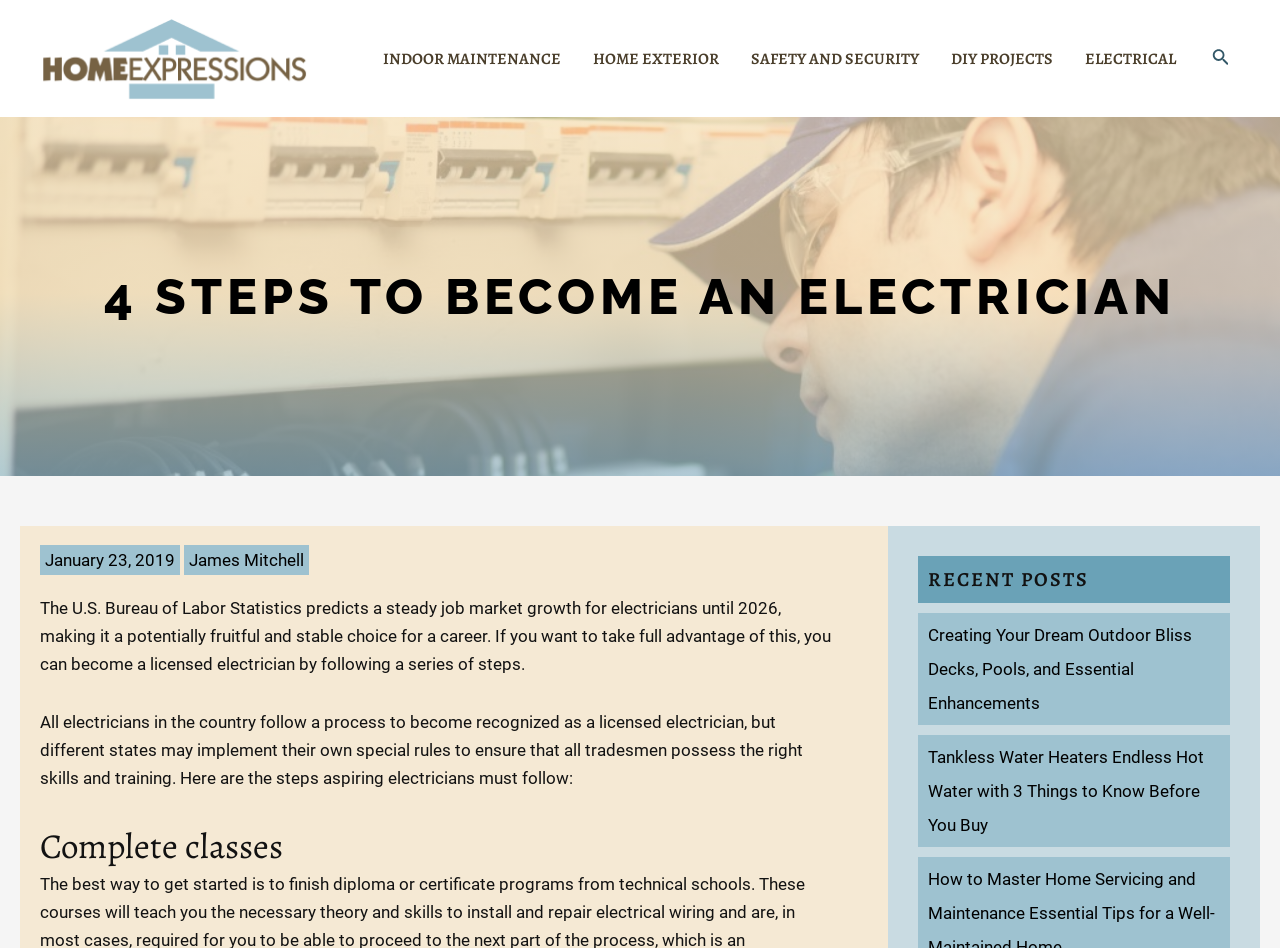Locate the bounding box of the UI element based on this description: "Safety and Security". Provide four float numbers between 0 and 1 as [left, top, right, bottom].

[0.574, 0.025, 0.73, 0.099]